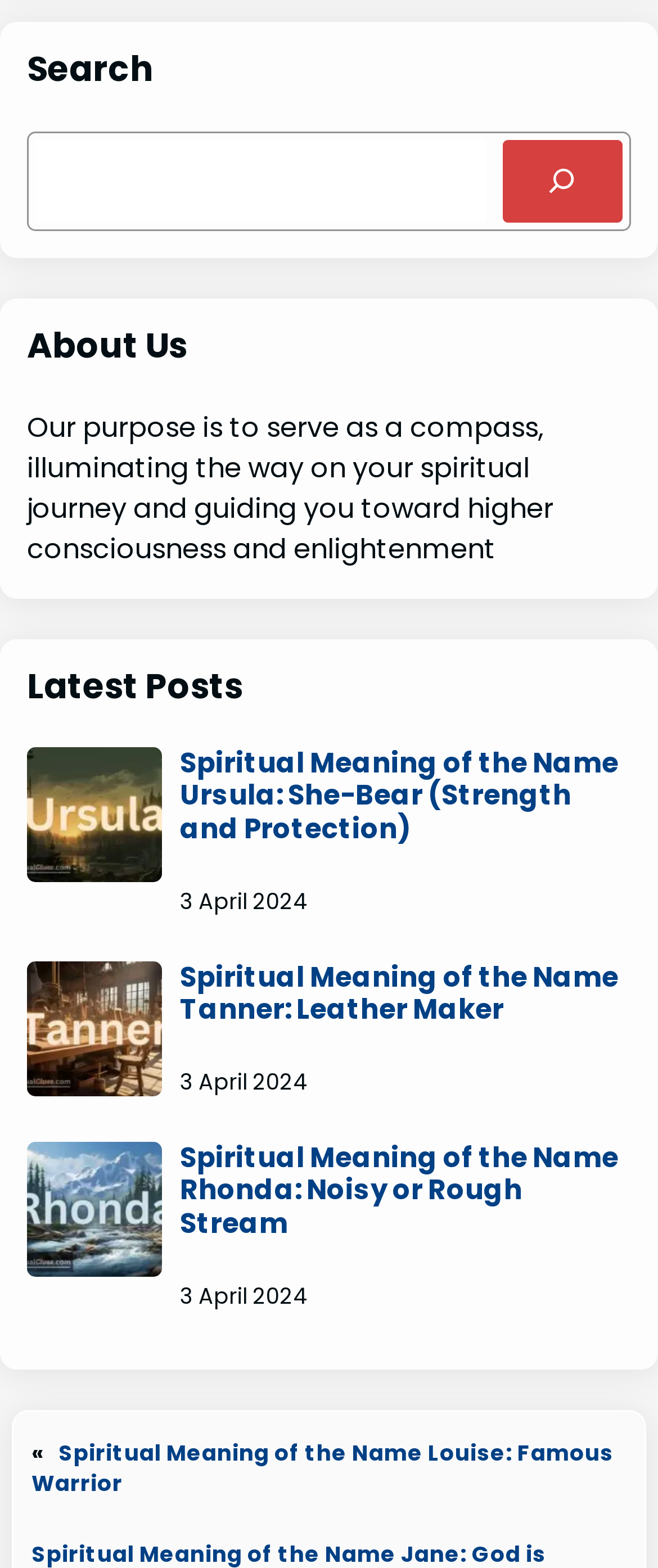Bounding box coordinates are specified in the format (top-left x, top-left y, bottom-right x, bottom-right y). All values are floating point numbers bounded between 0 and 1. Please provide the bounding box coordinate of the region this sentence describes: name="s"

[0.054, 0.089, 0.738, 0.142]